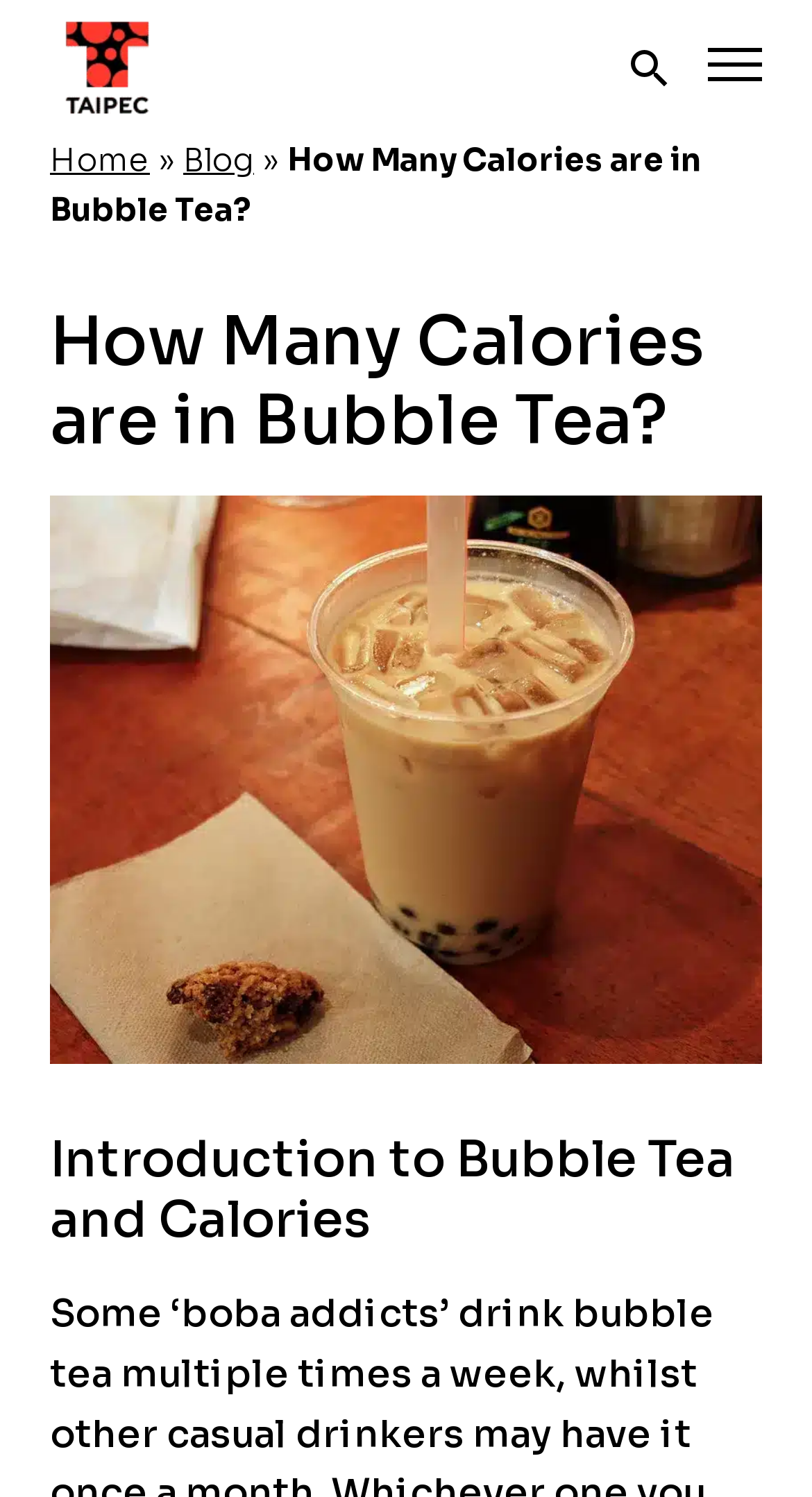Describe all significant elements and features of the webpage.

The webpage is about exploring the calorie intake from bubble tea. At the top left corner, there is a Taipec logo image and a link to the homepage. Next to the logo, there is a search text field. On the top right corner, there is a burger menu button. When clicked, it reveals a menu with links to the home page and a blog.

Below the menu, there is a large heading that reads "How Many Calories are in Bubble Tea?" which spans almost the entire width of the page. Below this heading, there is an image of bubble tea and a biscuit, taking up most of the page's width. 

Further down, there is another heading that reads "Introduction to Bubble Tea and Calories", which is positioned near the bottom of the page. Overall, the webpage has a simple layout with a prominent image and clear headings that guide the user's attention to the main topic of bubble tea and calorie intake.